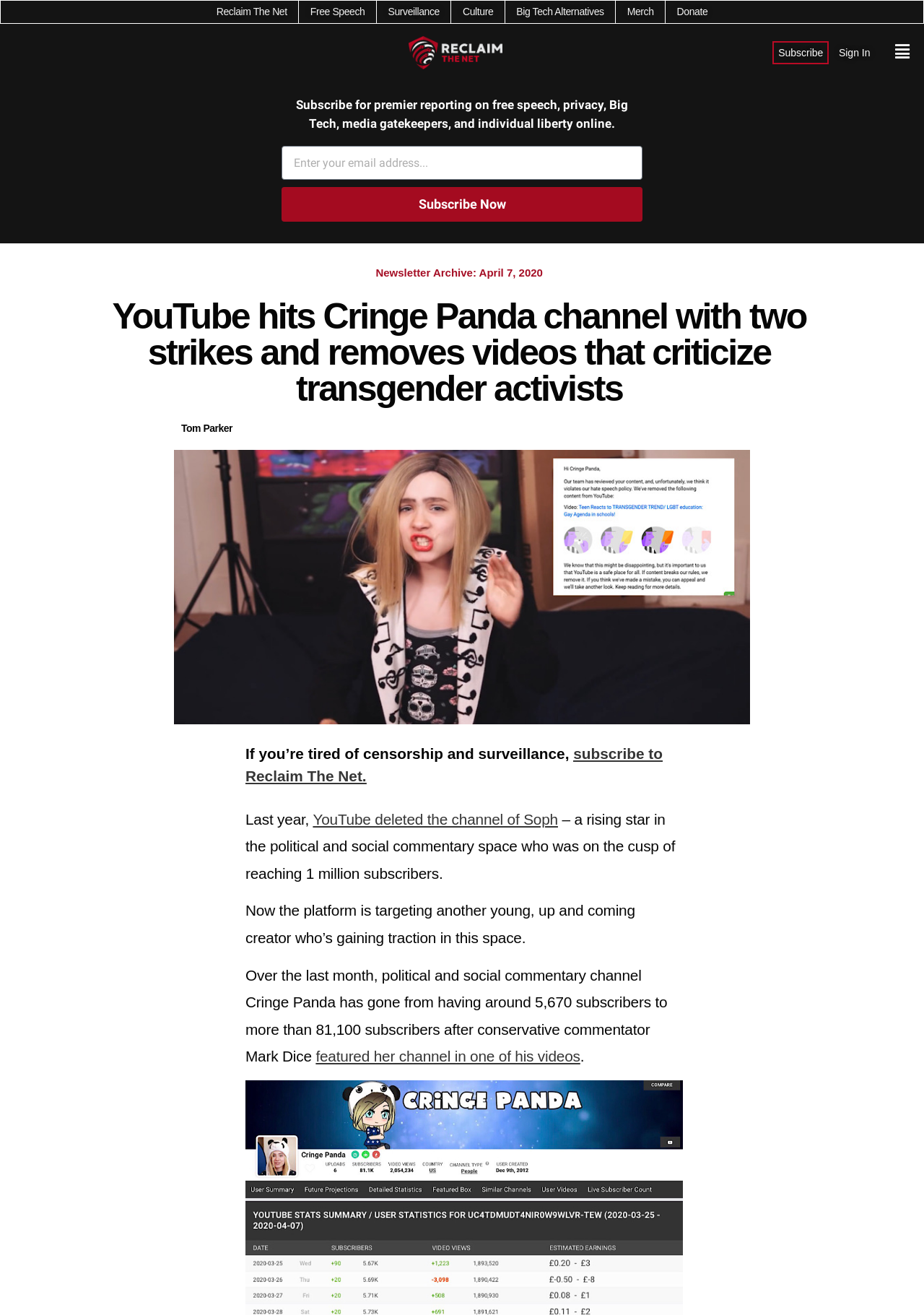Pinpoint the bounding box coordinates of the area that should be clicked to complete the following instruction: "Click on the 'Tom Parker' link". The coordinates must be given as four float numbers between 0 and 1, i.e., [left, top, right, bottom].

[0.196, 0.32, 0.252, 0.332]